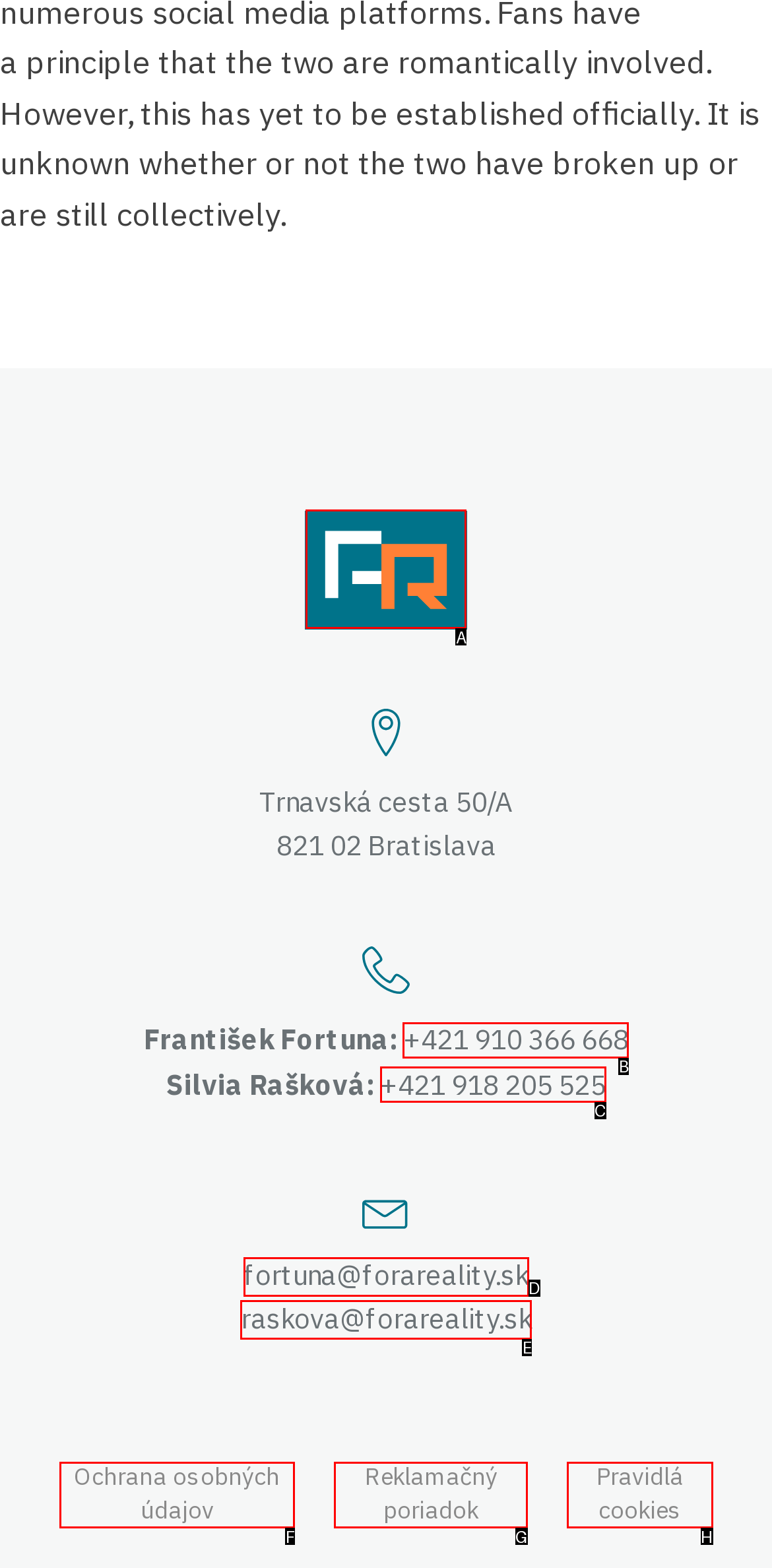Tell me which element should be clicked to achieve the following objective: Check the map
Reply with the letter of the correct option from the displayed choices.

A